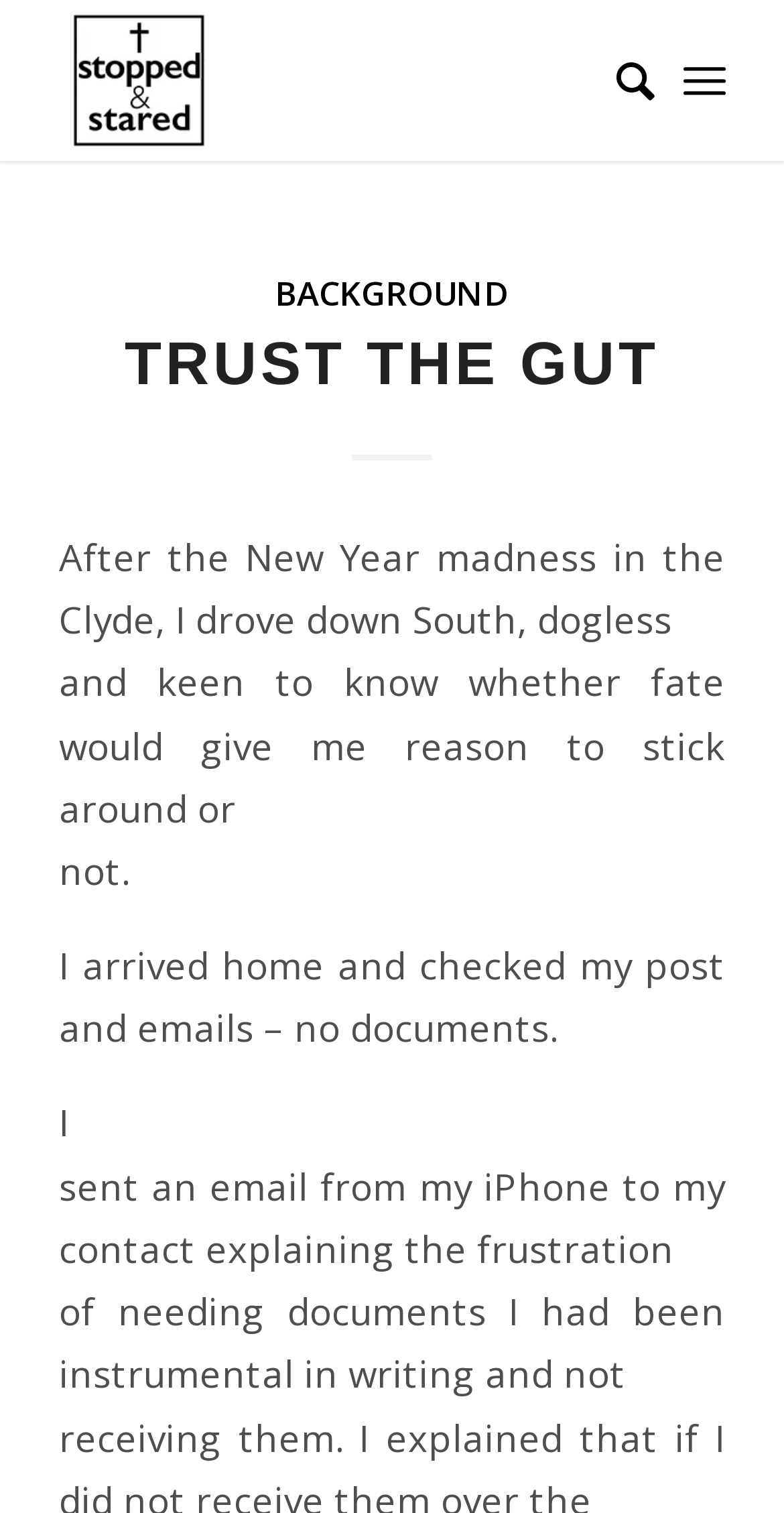What device did the author use to send an email?
Please answer the question with a detailed response using the information from the screenshot.

The text states 'sent an email from my iPhone to my contact explaining the frustration', which indicates that the author used their iPhone to send the email.